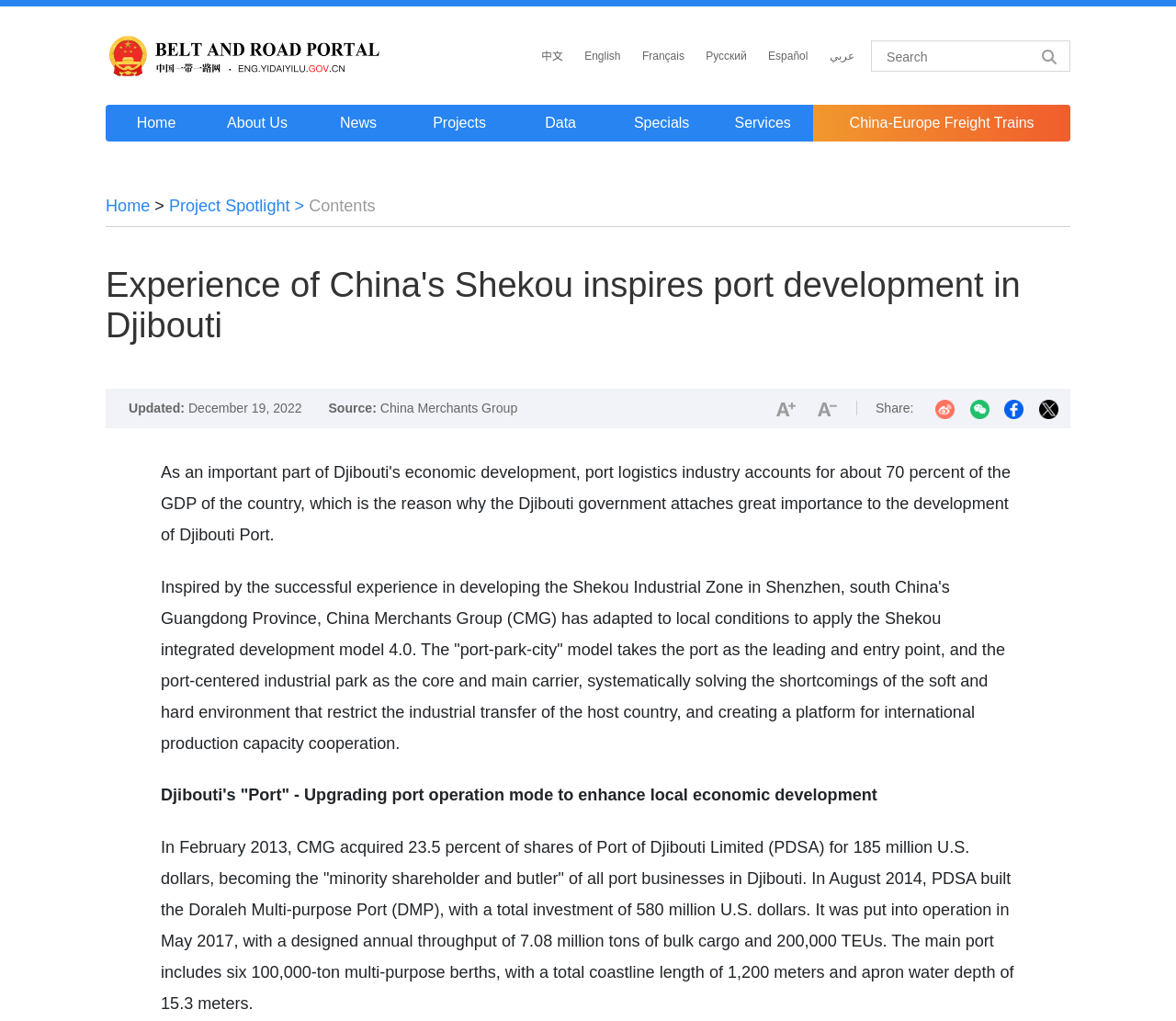Identify the bounding box coordinates for the UI element described as: "Project Spotlight >". The coordinates should be provided as four floats between 0 and 1: [left, top, right, bottom].

[0.144, 0.192, 0.263, 0.21]